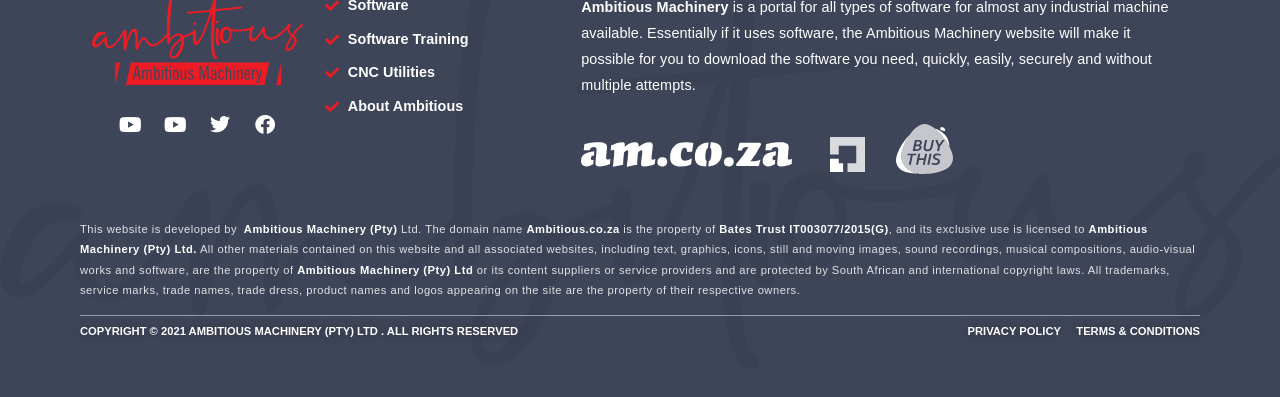What is the website's copyright year?
Please provide a full and detailed response to the question.

I found the copyright year by looking at the heading element that says 'COPYRIGHT © 2021 AMBITIOUS MACHINERY (PTY) LTD. ALL RIGHTS RESERVED'.